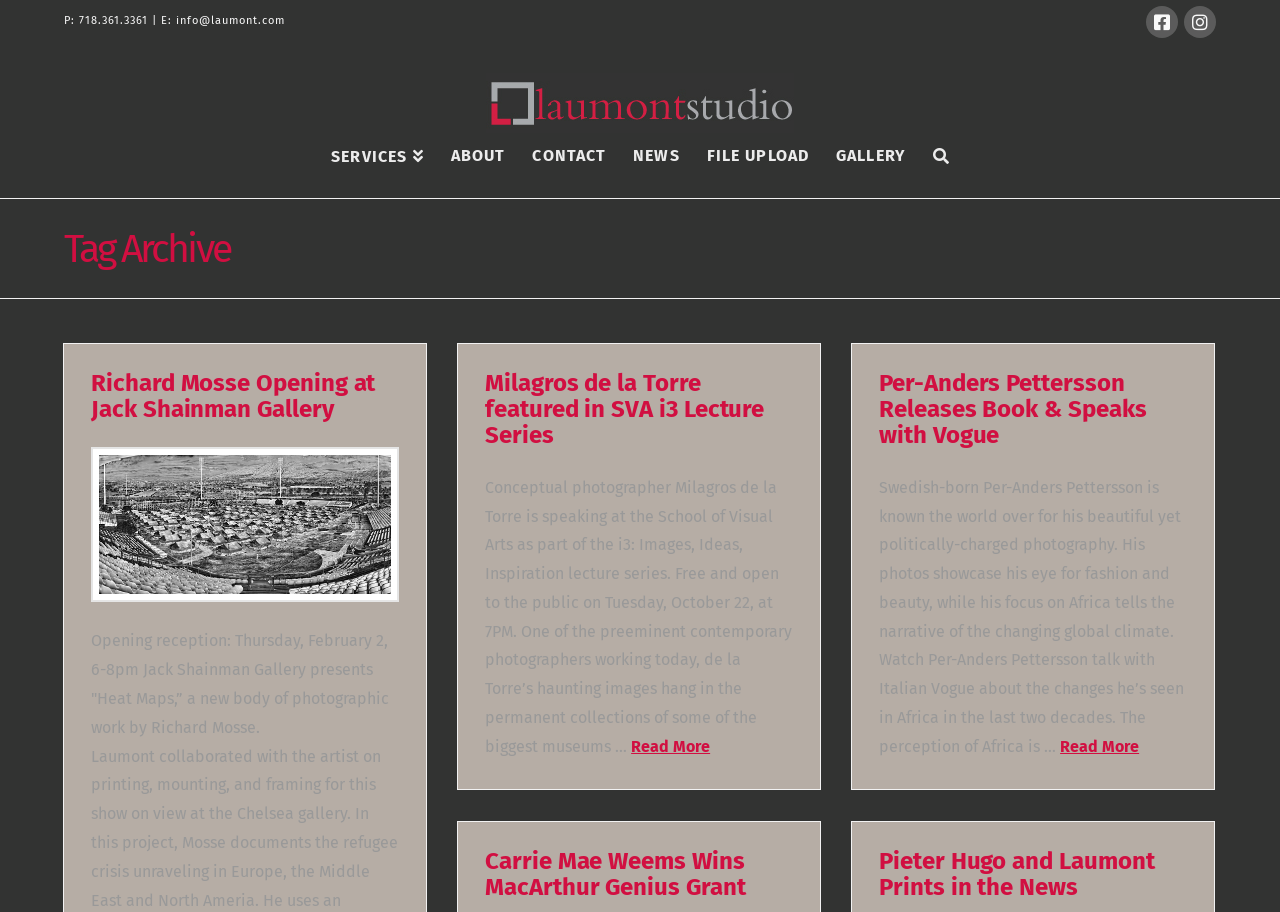What is the phone number of Laumont Photographics?
Using the image as a reference, answer the question in detail.

The phone number of Laumont Photographics can be found at the top of the webpage, next to the 'P:' label, which is a link element with the text '718.361.3361'.